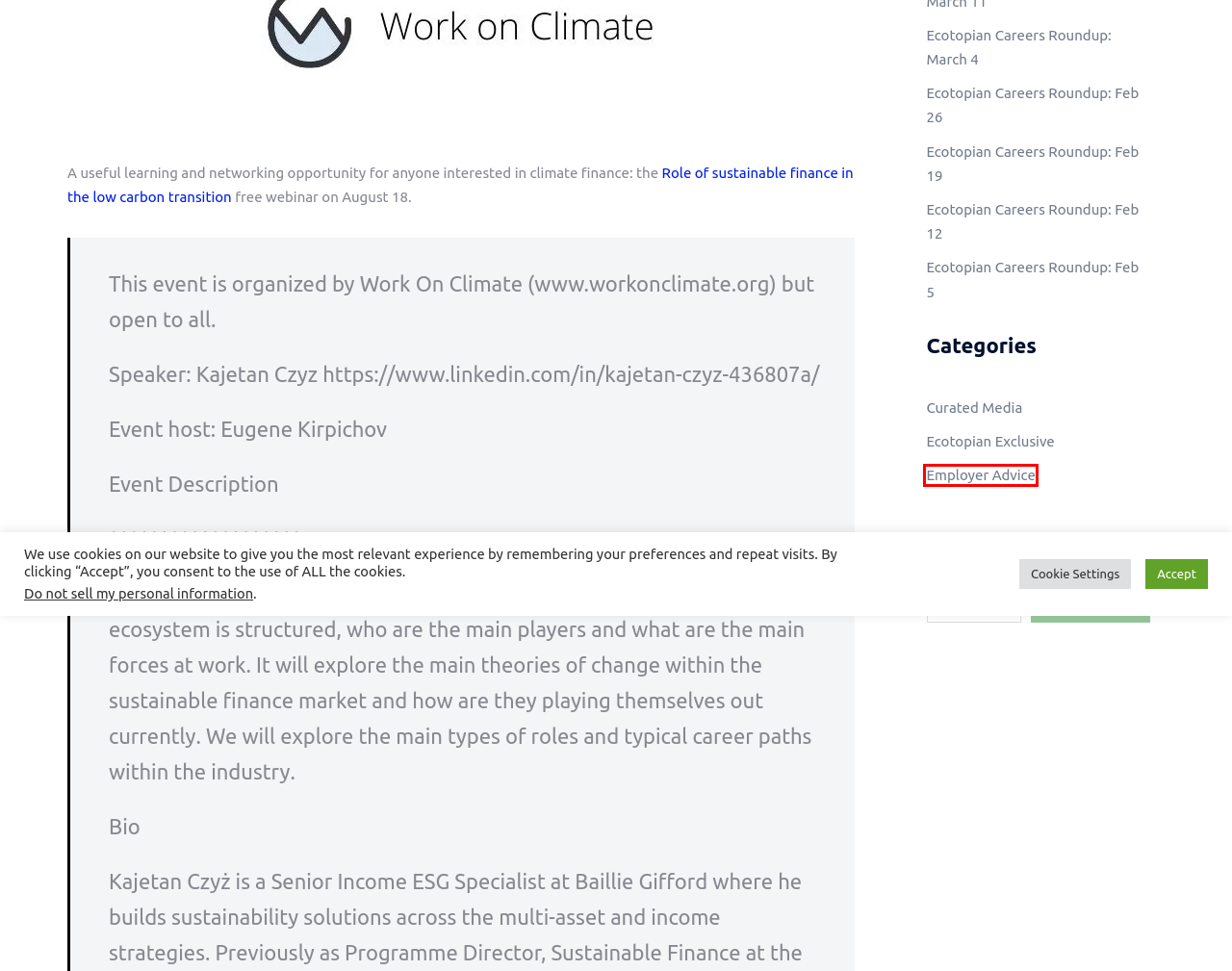Examine the webpage screenshot and identify the UI element enclosed in the red bounding box. Pick the webpage description that most accurately matches the new webpage after clicking the selected element. Here are the candidates:
A. Ecotopian Careers Roundup: Feb 5 - Ecotopian Careers
B. Ecotopian Careers Roundup: Feb 12 - Ecotopian Careers
C. Ecotopian Careers Roundup: Feb 19 - Ecotopian Careers
D. Ecotopian Careers Roundup: Feb 26 - Ecotopian Careers
E. Employer Advice - Ecotopian Careers
F. Ecotopian Careers Roundup: Apr 8 - Ecotopian Careers
G. Ecotopian Careers Roundup: March 4 - Ecotopian Careers
H. Ecotopian Exclusive - Ecotopian Careers

E